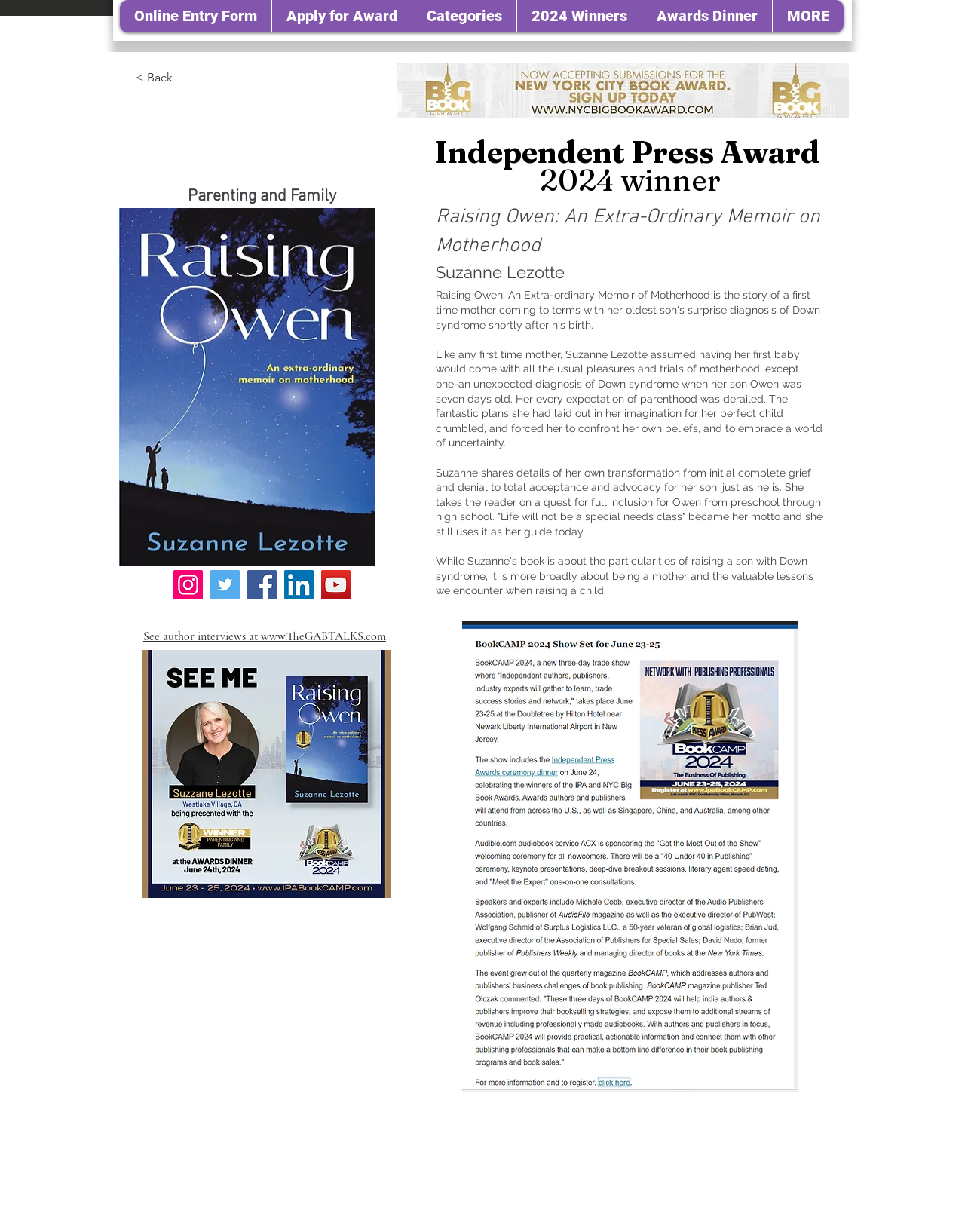Identify the bounding box coordinates of the clickable region to carry out the given instruction: "Click the 'Online Entry Form' link".

[0.124, 0.0, 0.281, 0.026]